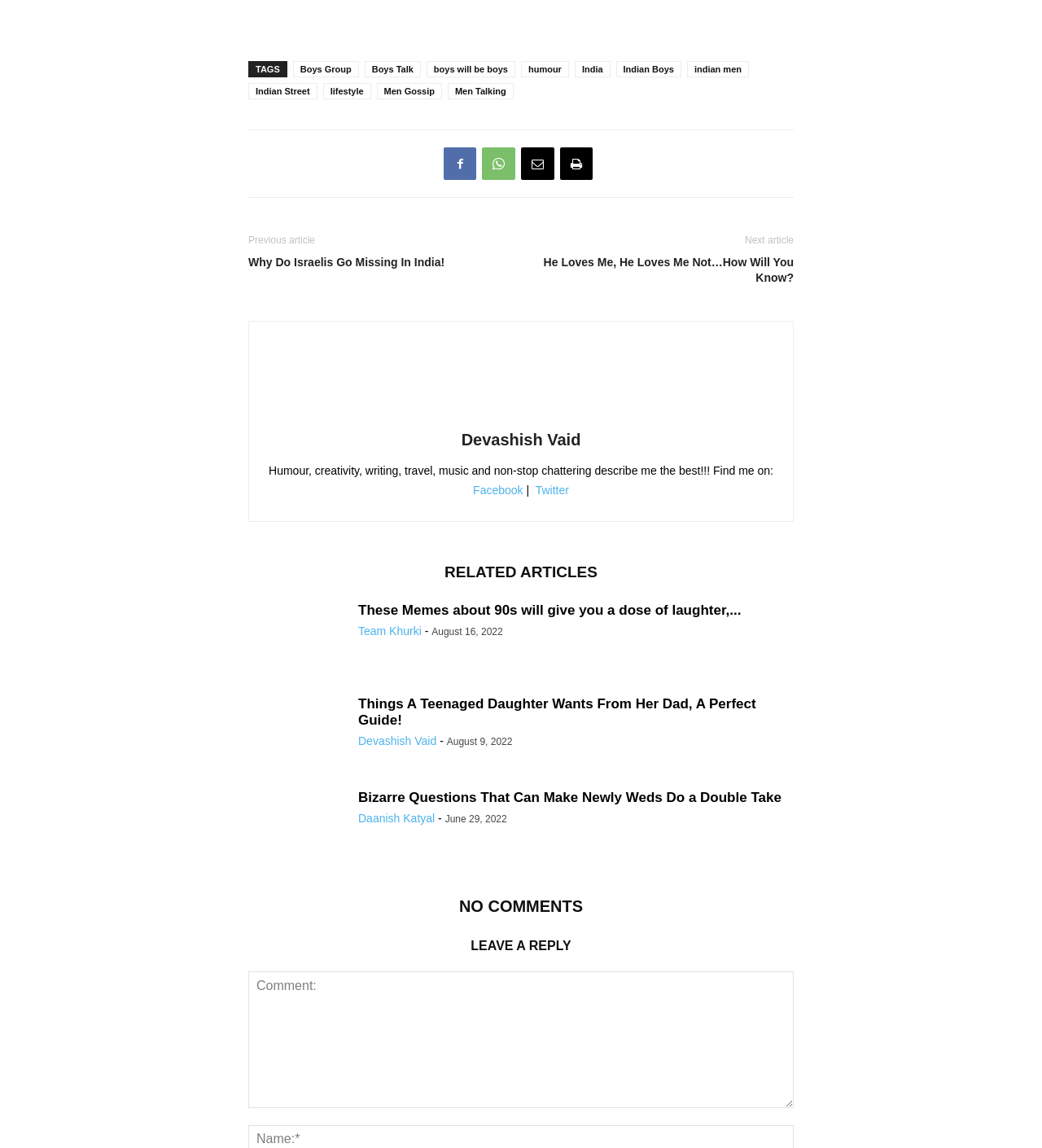What is the purpose of the textbox at the bottom of the webpage?
Please answer the question as detailed as possible based on the image.

The textbox at the bottom of the webpage is for leaving a reply or comment on the article, as indicated by the heading 'LEAVE A REPLY' above the textbox.